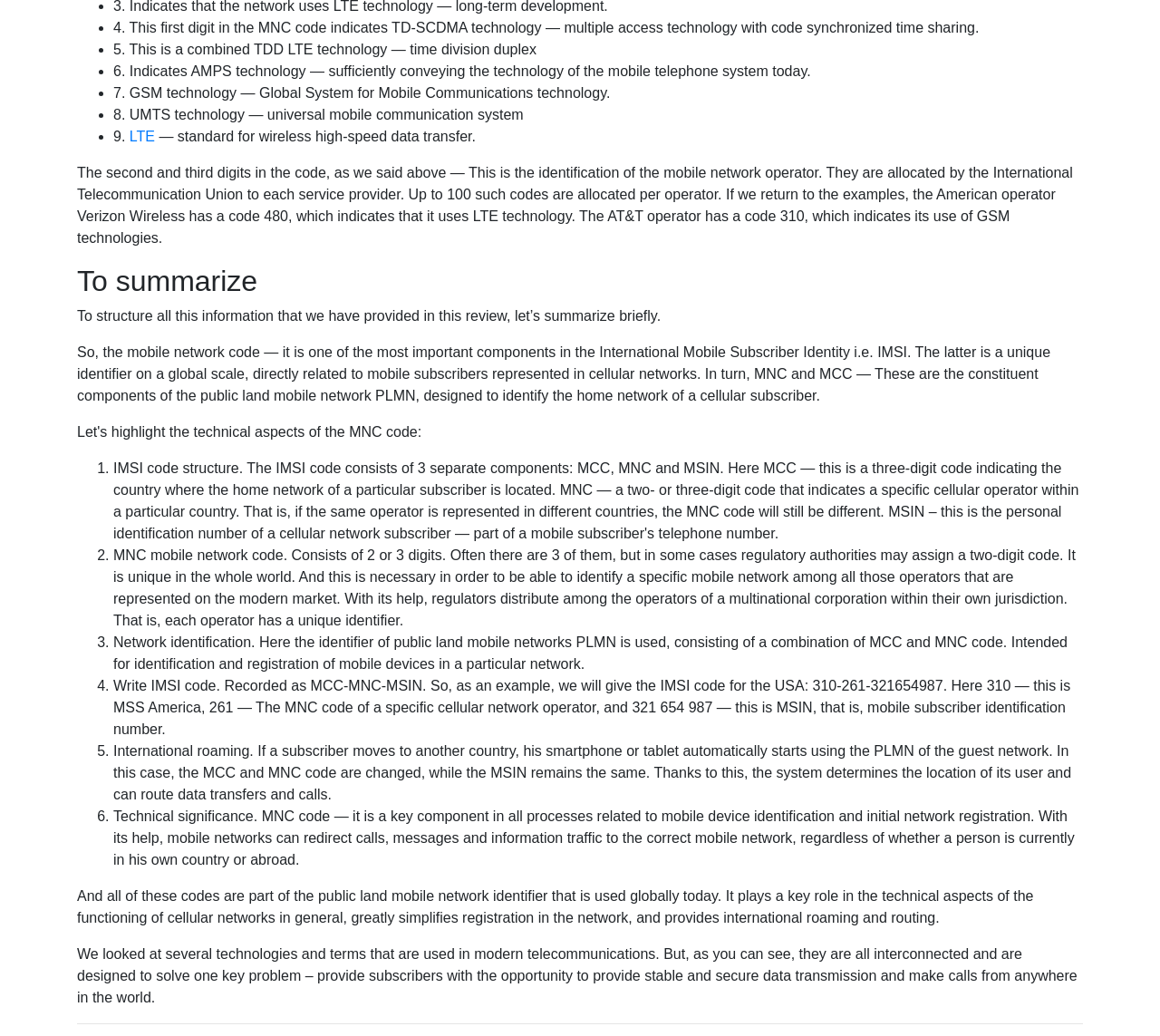What is the technical significance of MNC code?
Refer to the screenshot and respond with a concise word or phrase.

Key component in mobile device identification